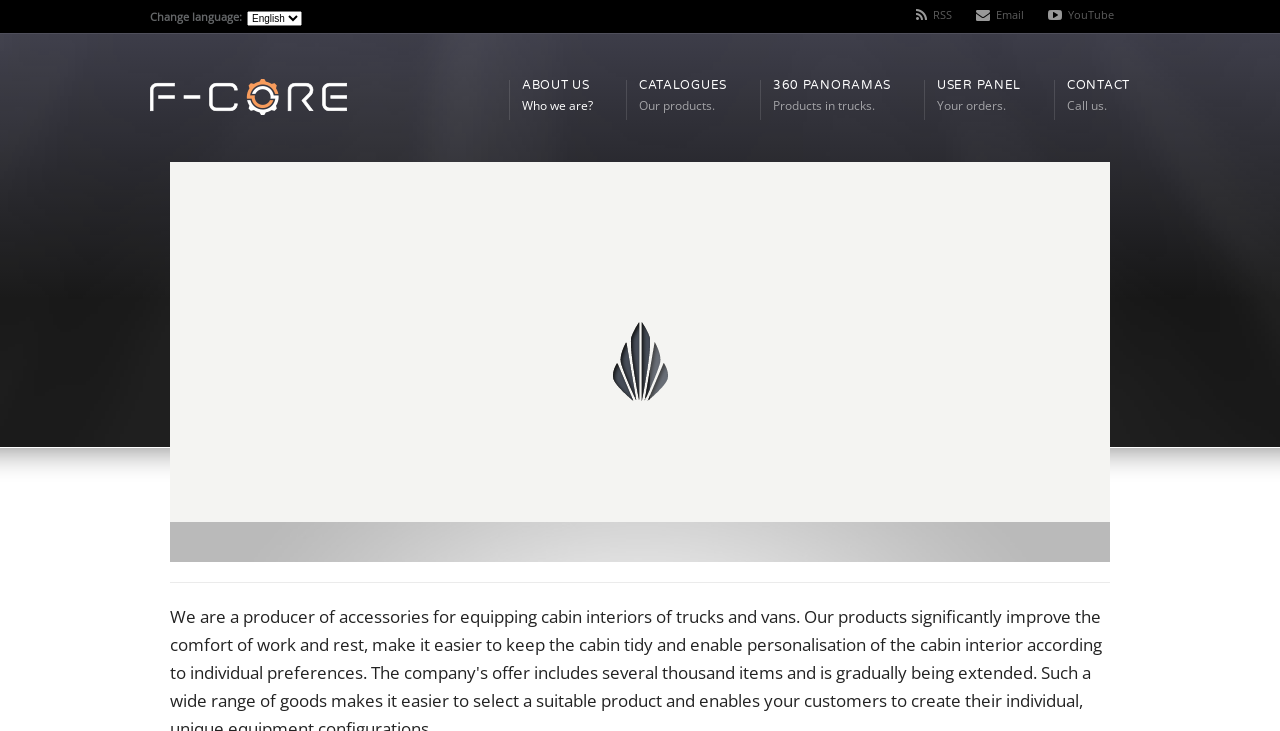Could you find the bounding box coordinates of the clickable area to complete this instruction: "View products in 360 panaromas"?

[0.604, 0.104, 0.696, 0.159]